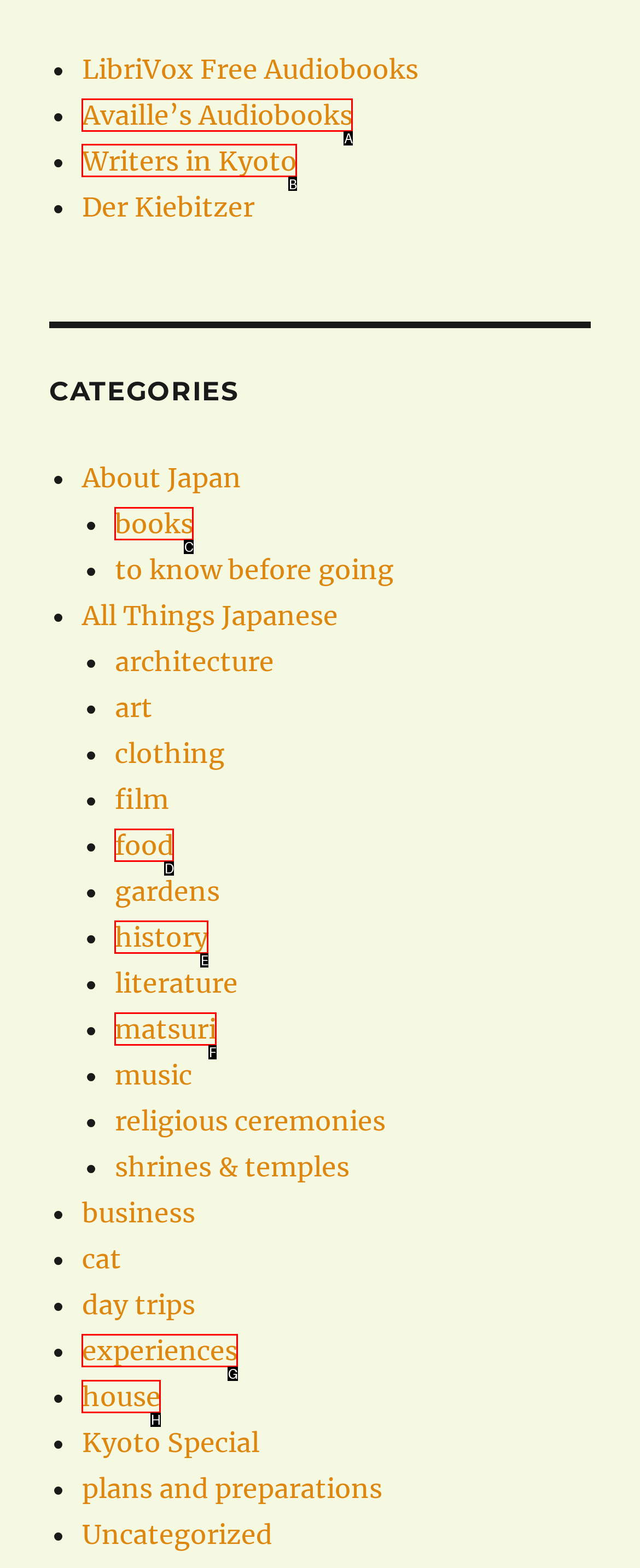Determine which option should be clicked to carry out this task: Visit 'Writers in Kyoto' page
State the letter of the correct choice from the provided options.

B